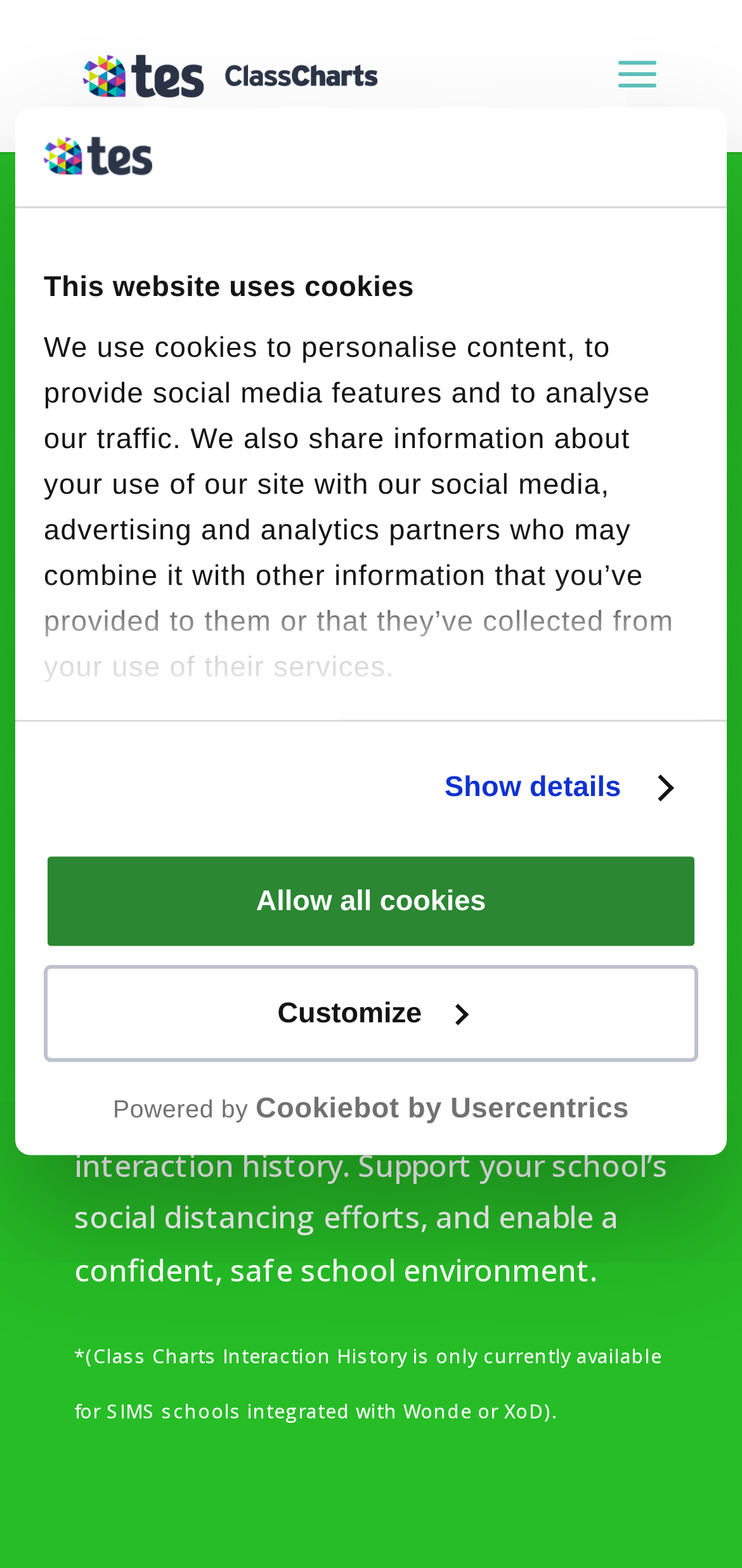Answer the question using only a single word or phrase: 
What is the recommended way to praise others?

Be specific and sincere